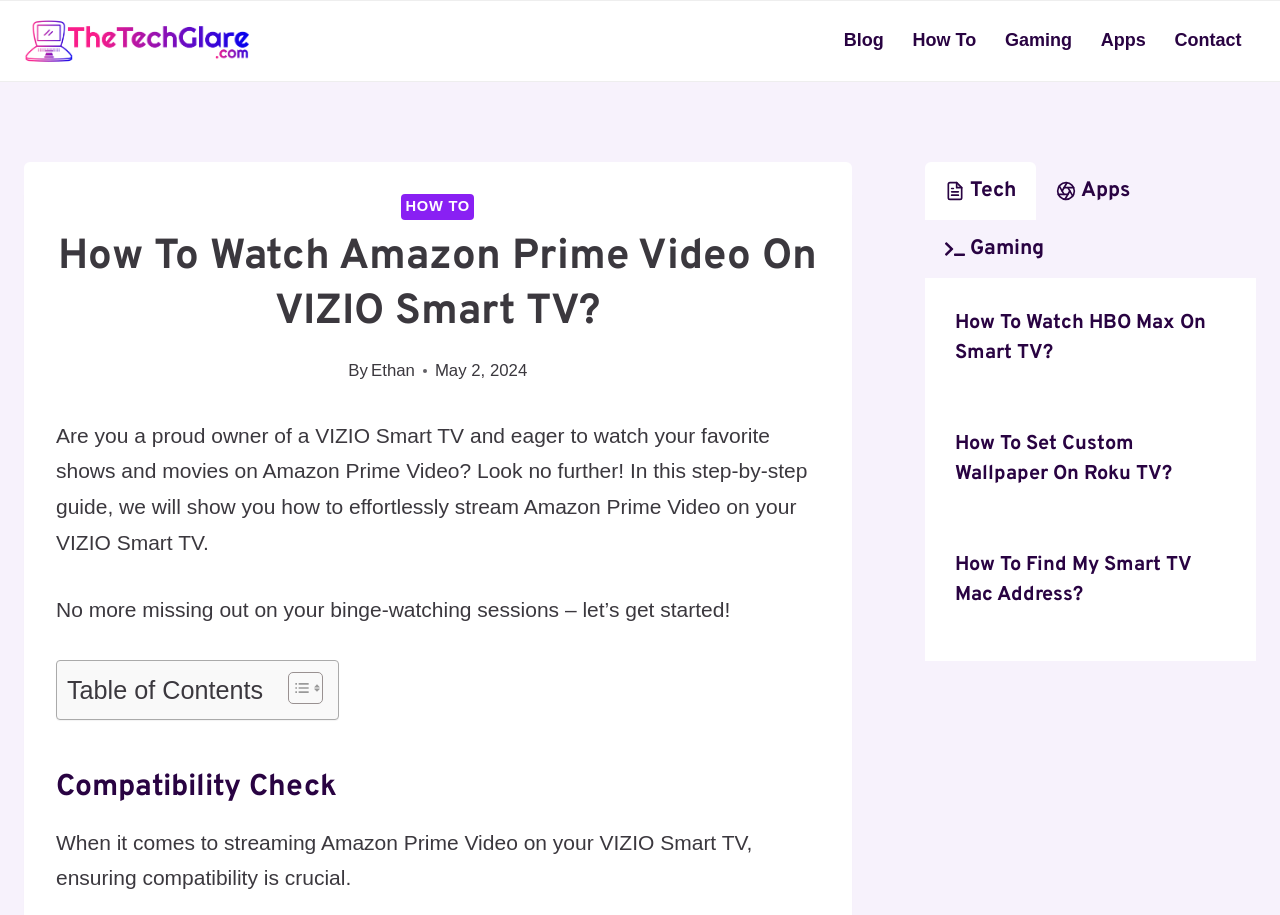What is the orientation of the tablist?
Look at the image and respond with a one-word or short phrase answer.

Horizontal